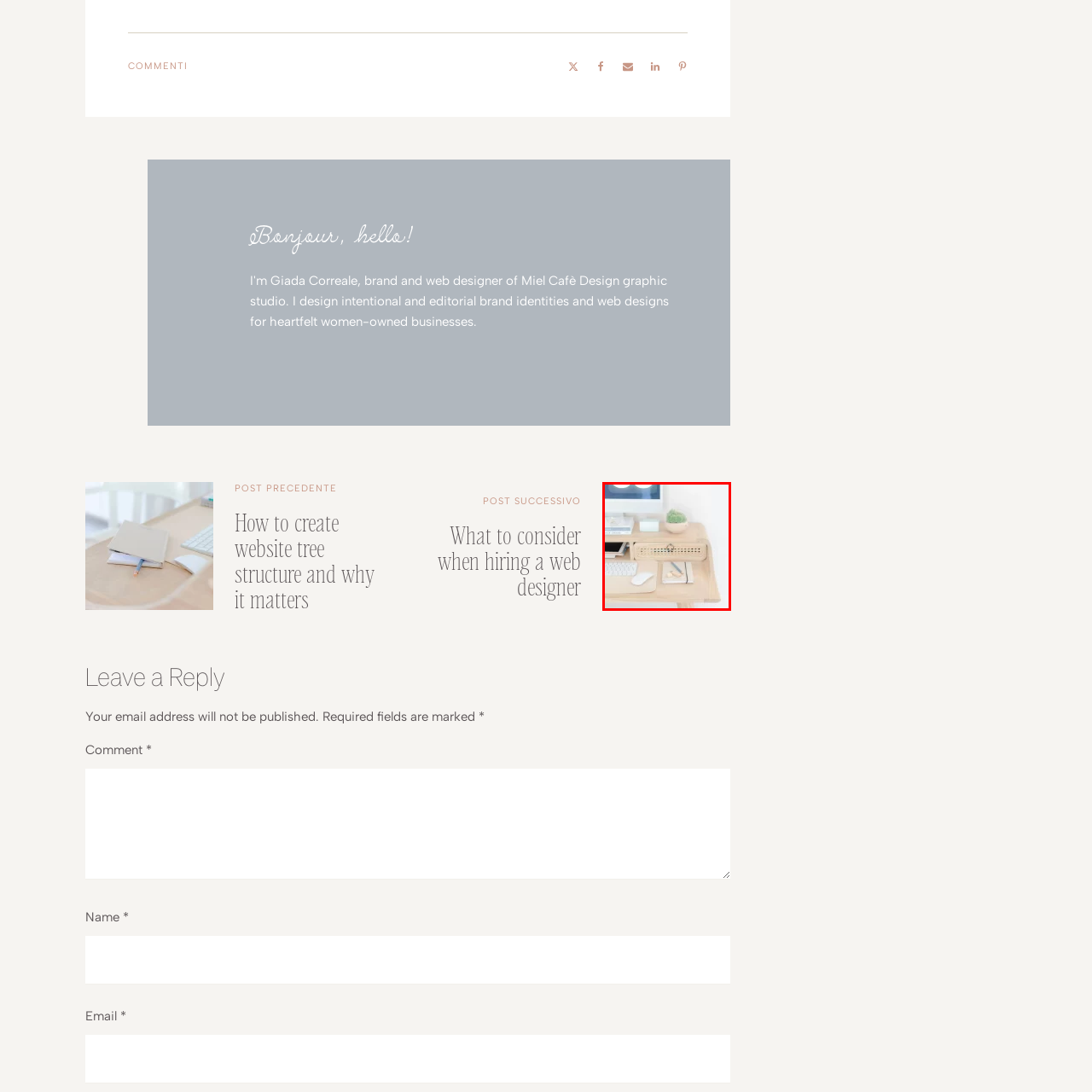Examine the image within the red border, What is the purpose of the soft mat? 
Please provide a one-word or one-phrase answer.

To hold keyboard and mouse